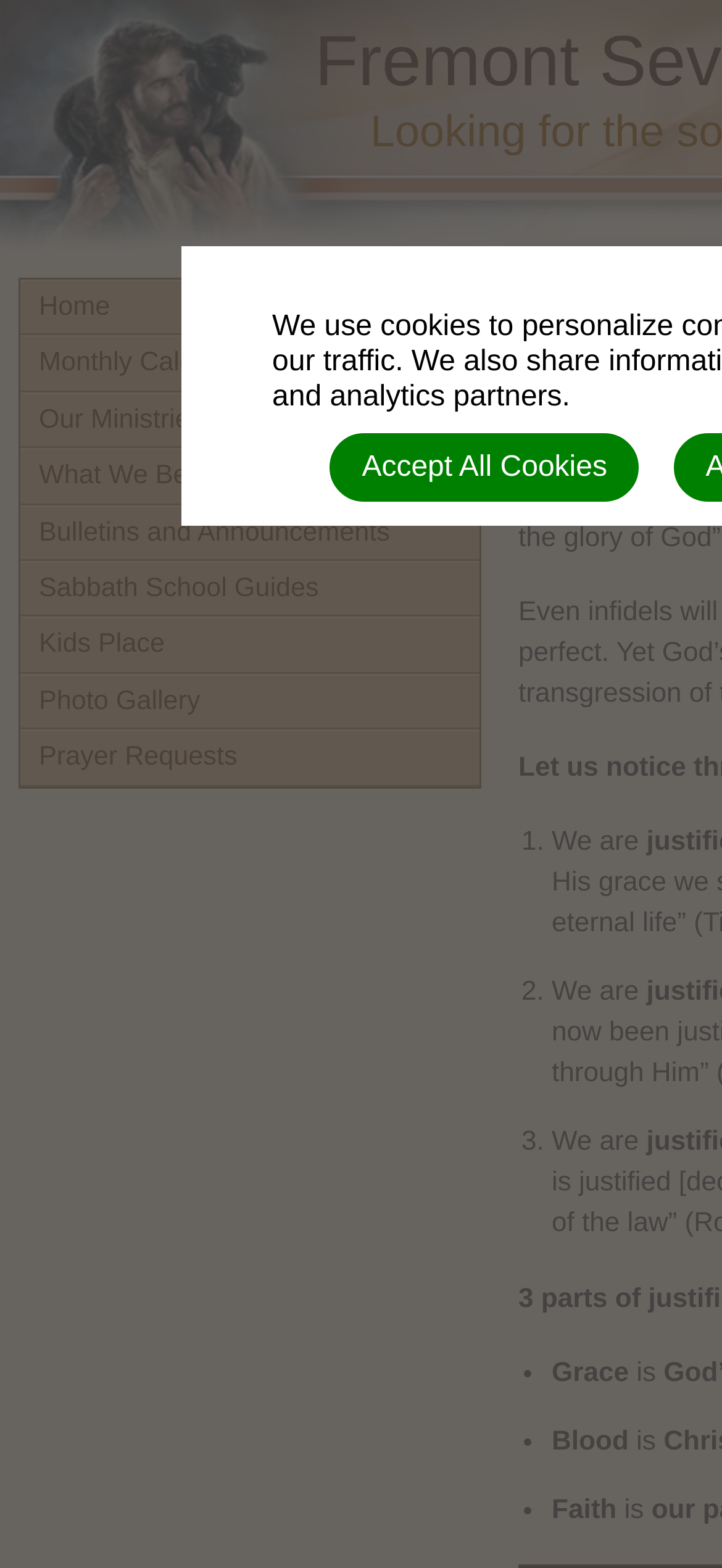What is the last link in the menu?
Please provide a single word or phrase as your answer based on the screenshot.

Prayer Requests